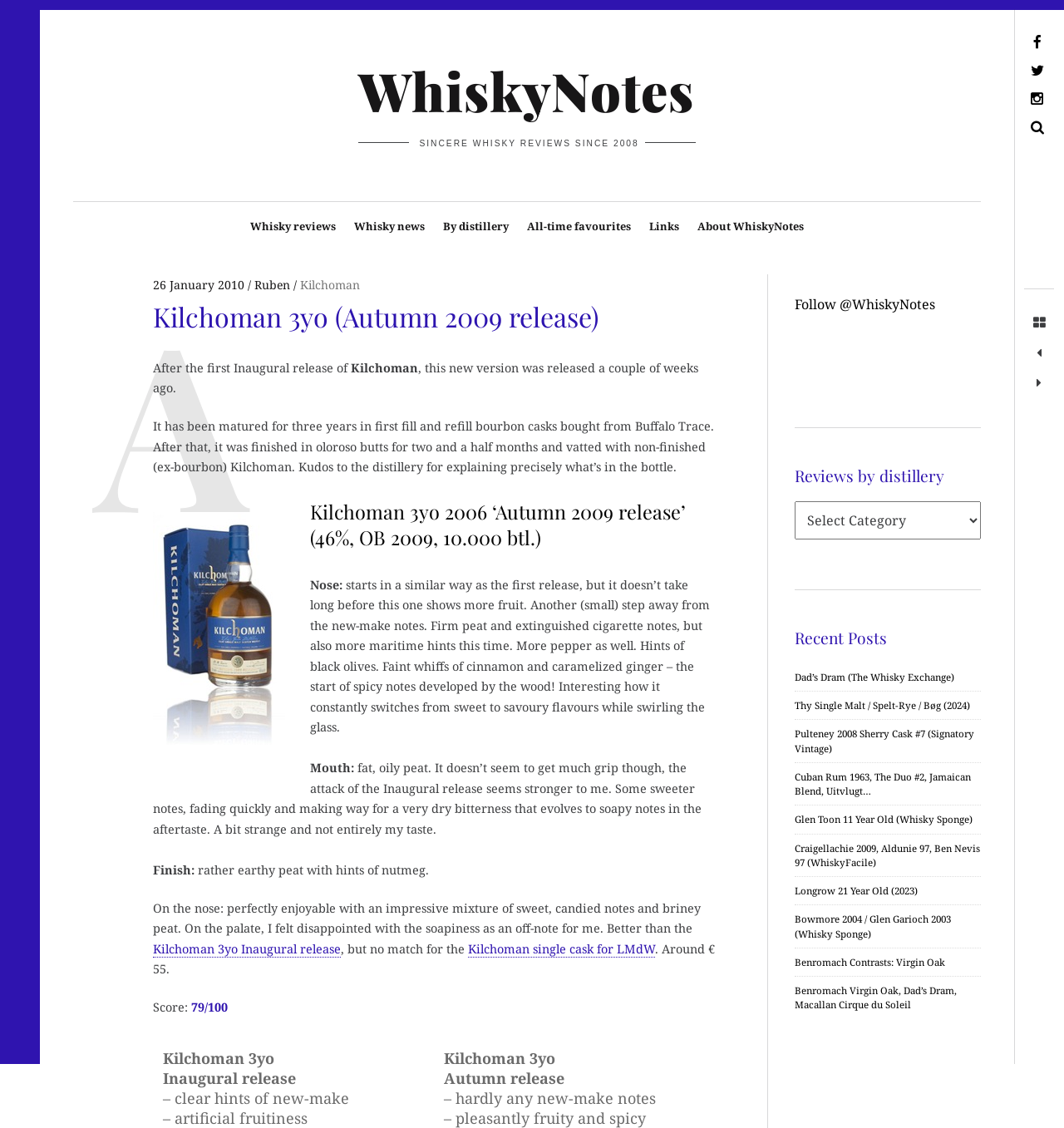Provide the bounding box coordinates of the UI element that matches the description: "Benromach Contrasts: Virgin Oak".

[0.747, 0.847, 0.888, 0.858]